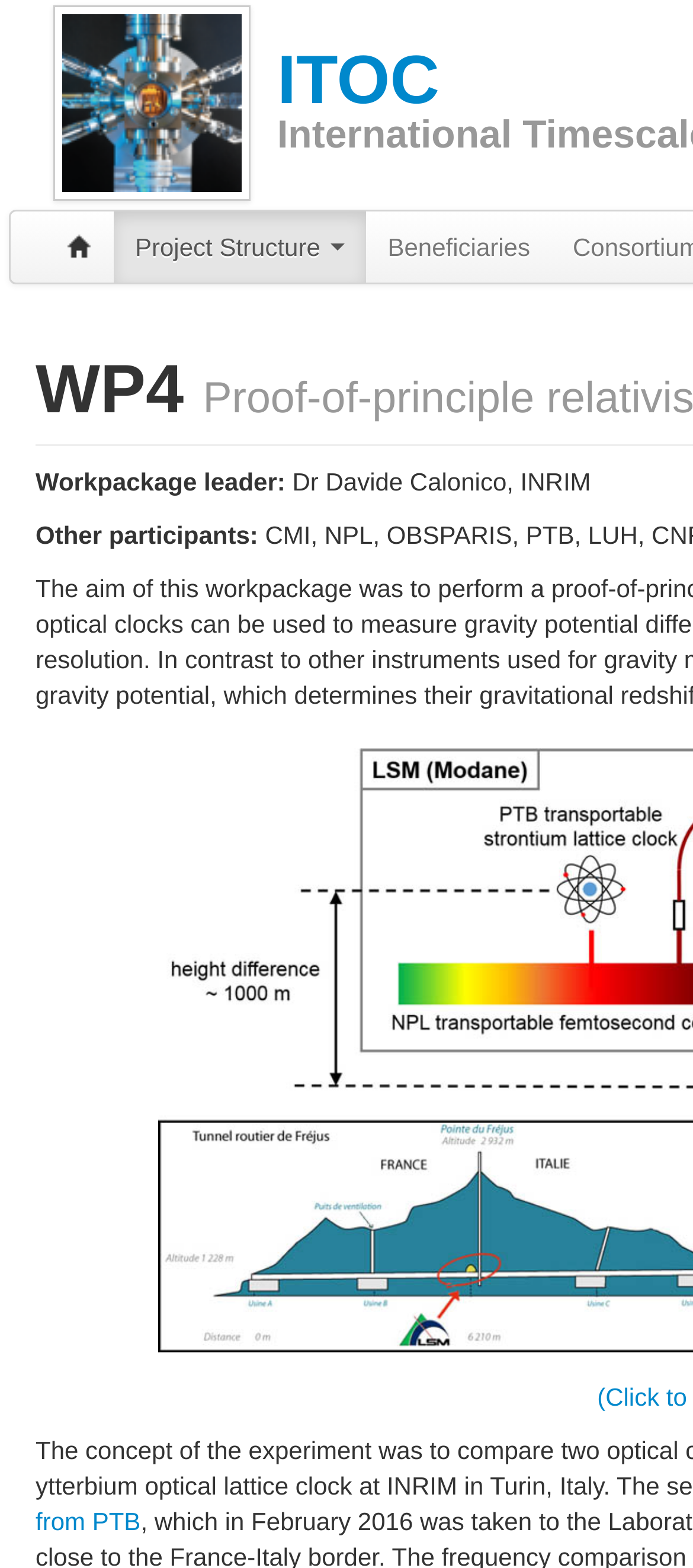What is the section above the 'Workpackage leader' section about?
Examine the image and give a concise answer in one word or a short phrase.

Project links